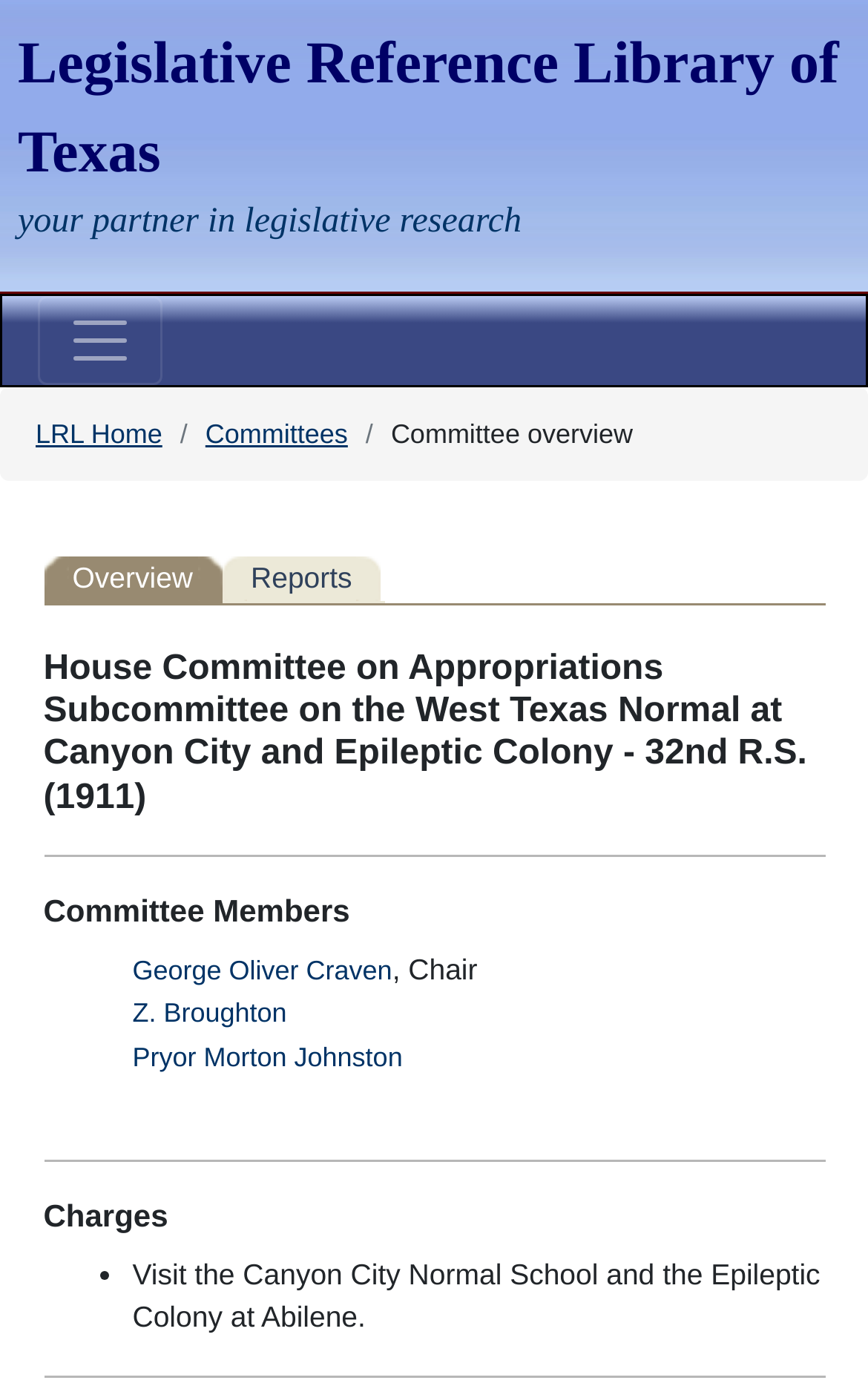Extract the primary header of the webpage and generate its text.

House Committee on Appropriations Subcommittee on the West Texas Normal at Canyon City and Epileptic Colony - 32nd R.S. (1911)